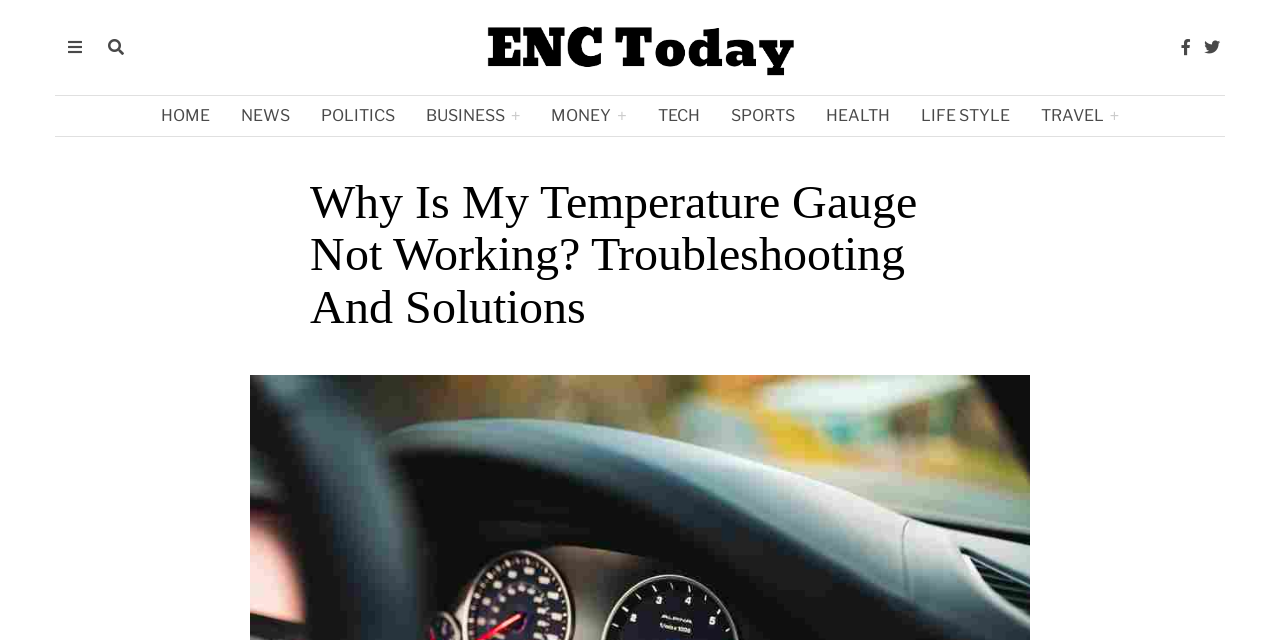What is the topic of the webpage?
Please look at the screenshot and answer in one word or a short phrase.

Temperature Gauge Troubleshooting